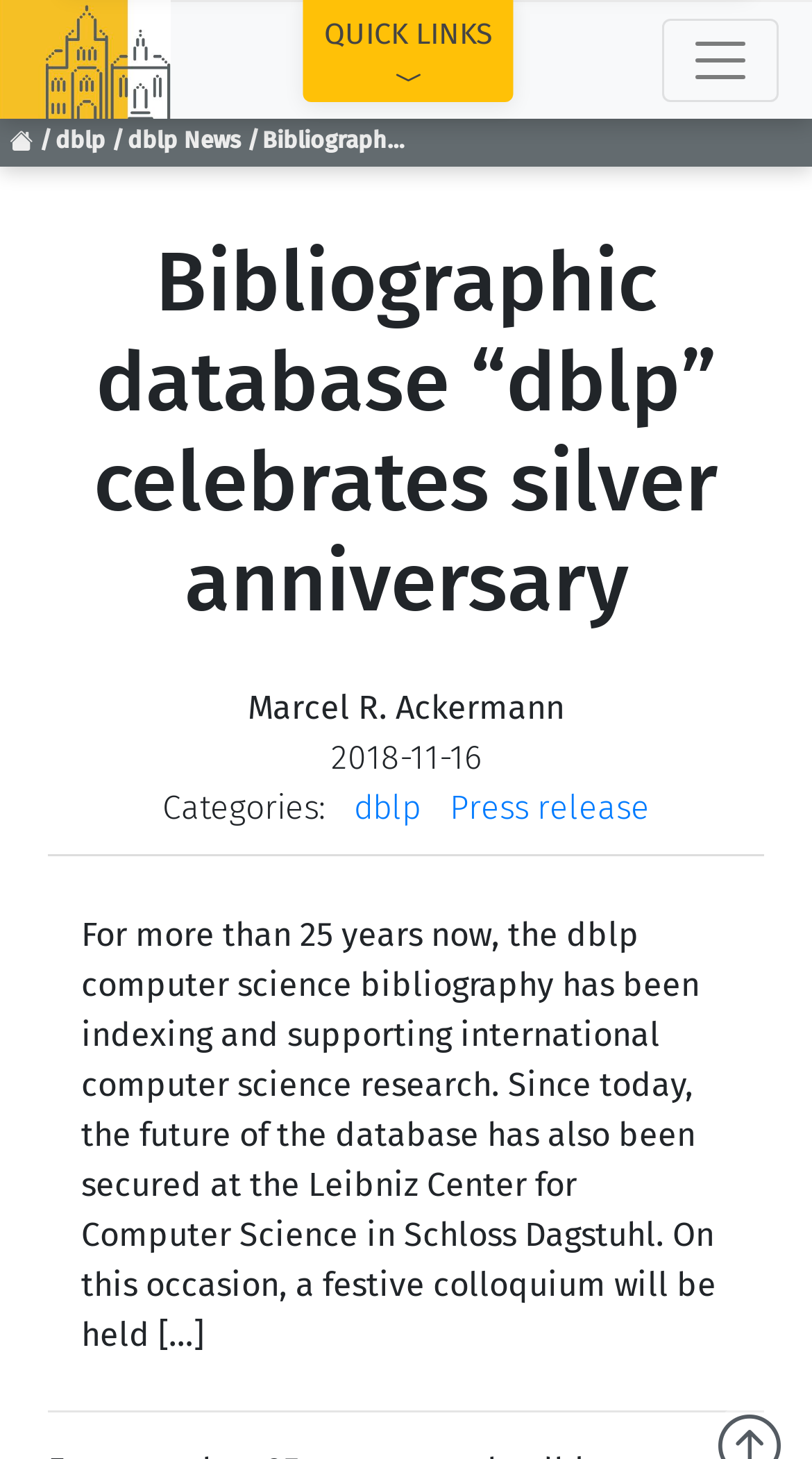What is the date of the press release?
We need a detailed and exhaustive answer to the question. Please elaborate.

The date of the press release can be found in the time element, which is '2018-11-16', as mentioned in the text 'Marcel R. Ackermann, 2018-11-16, Categories: dblp, Press release'.